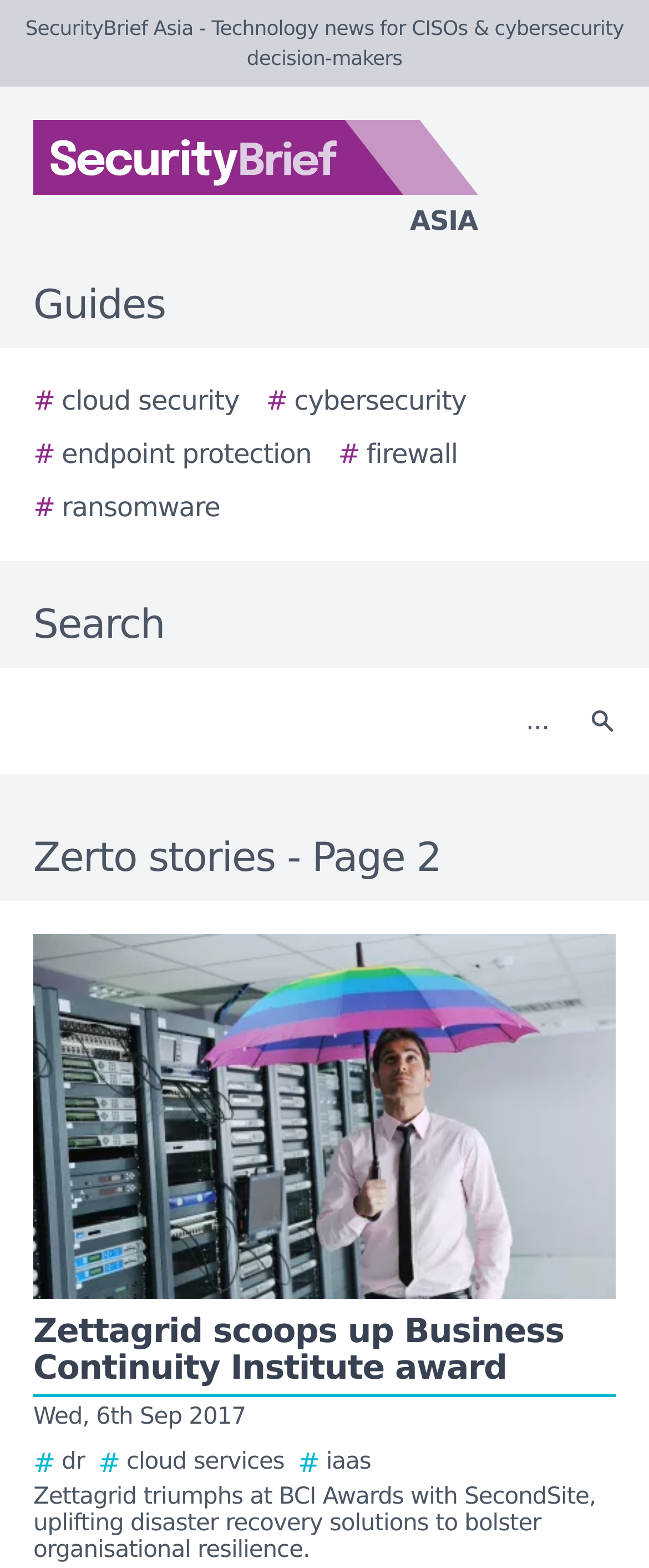Could you specify the bounding box coordinates for the clickable section to complete the following instruction: "Search for cloud security"?

[0.051, 0.243, 0.369, 0.269]